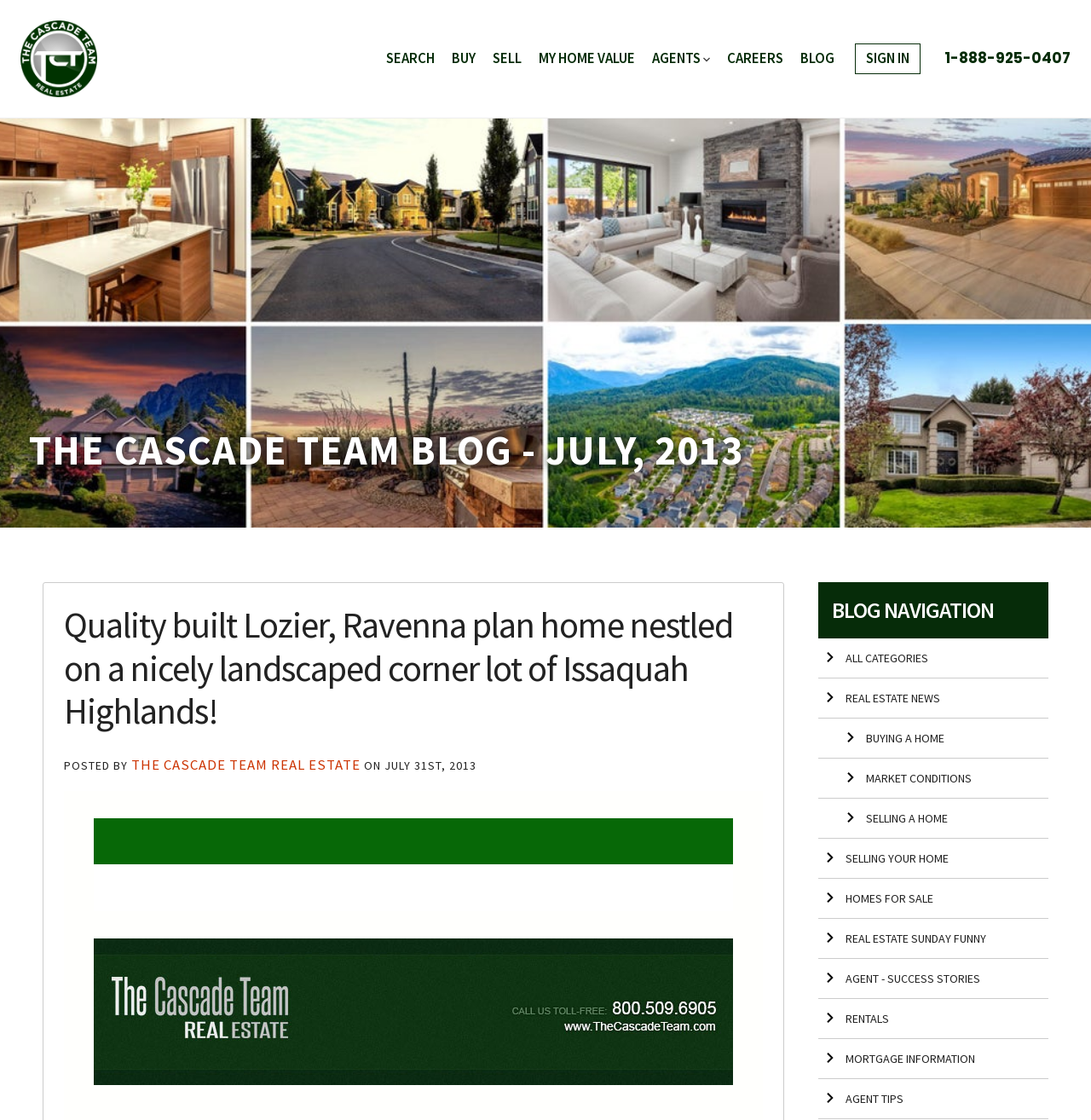Answer the question using only one word or a concise phrase: How many categories are there in the blog navigation?

12